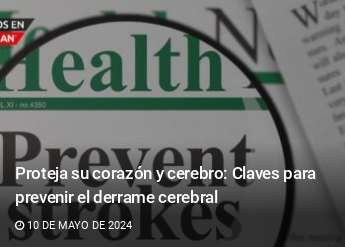Look at the image and give a detailed response to the following question: What visual effect is used to draw attention to the message?

The design incorporates a magnifying glass effect, which draws attention to the critical message within a visually engaging context.